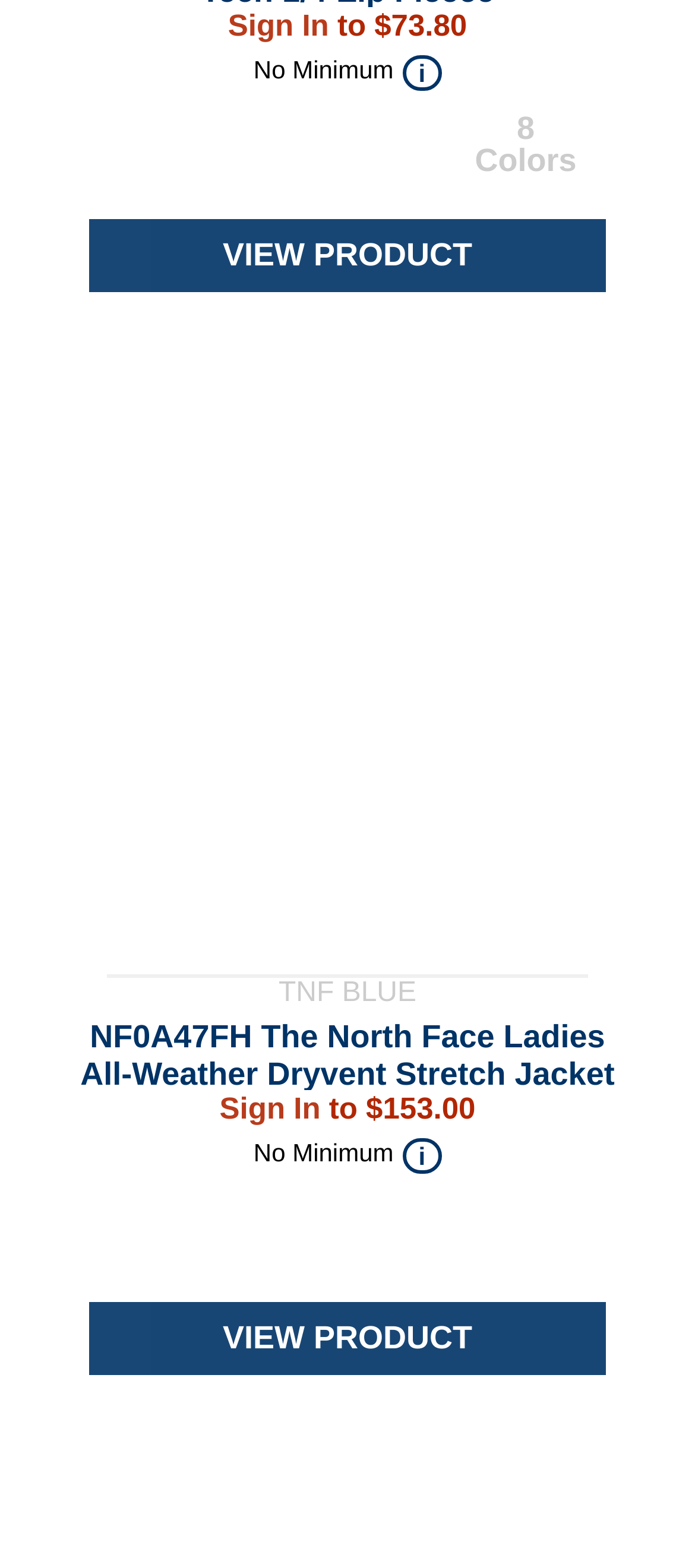Please identify the coordinates of the bounding box for the clickable region that will accomplish this instruction: "View product".

[0.128, 0.14, 0.872, 0.187]